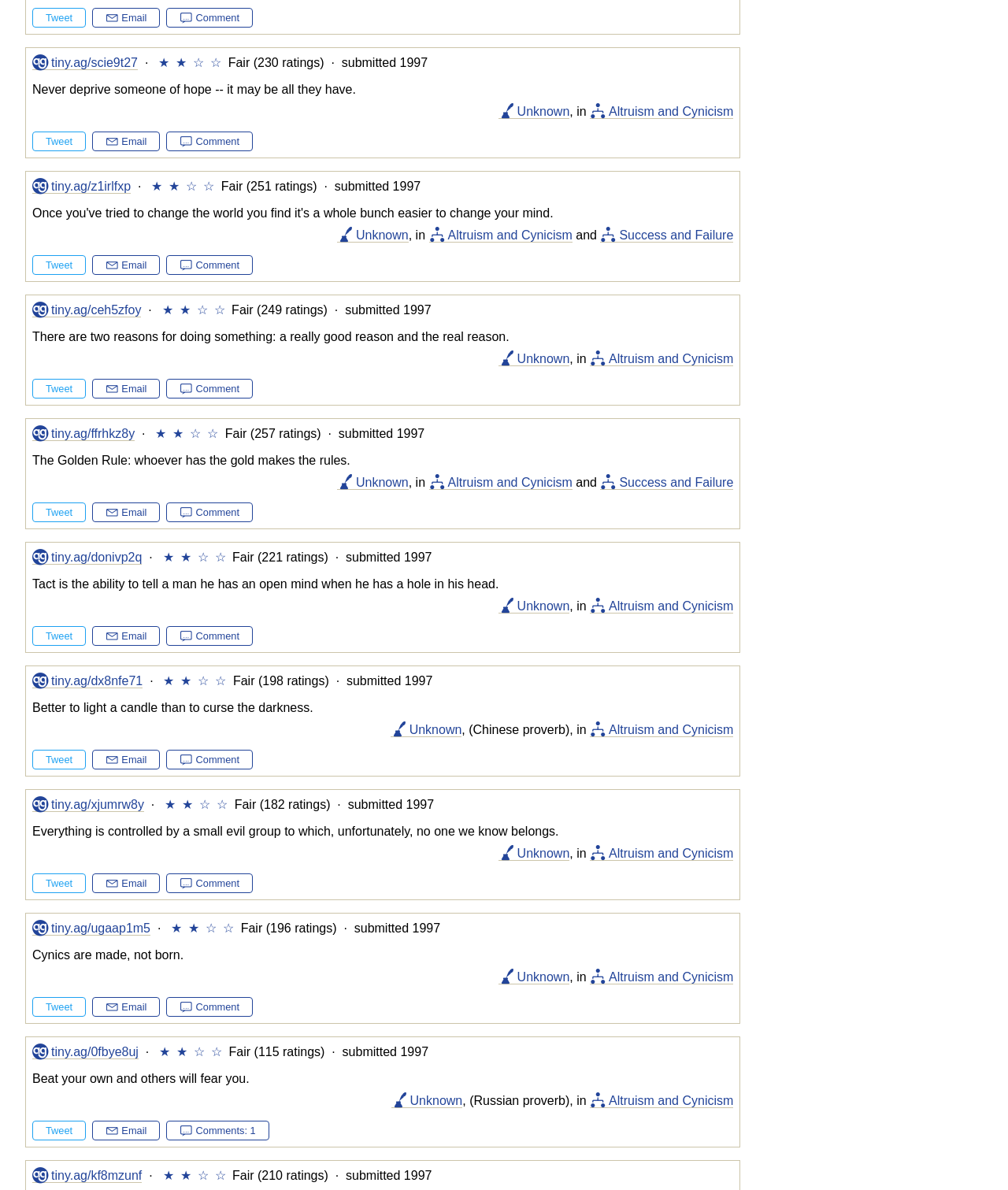Look at the image and write a detailed answer to the question: 
How many stars are there in the second quote?

The second quote is 'There are two reasons for doing something: a really good reason and the real reason.' and it has 2 stars below it, which are represented by the '★' symbol.